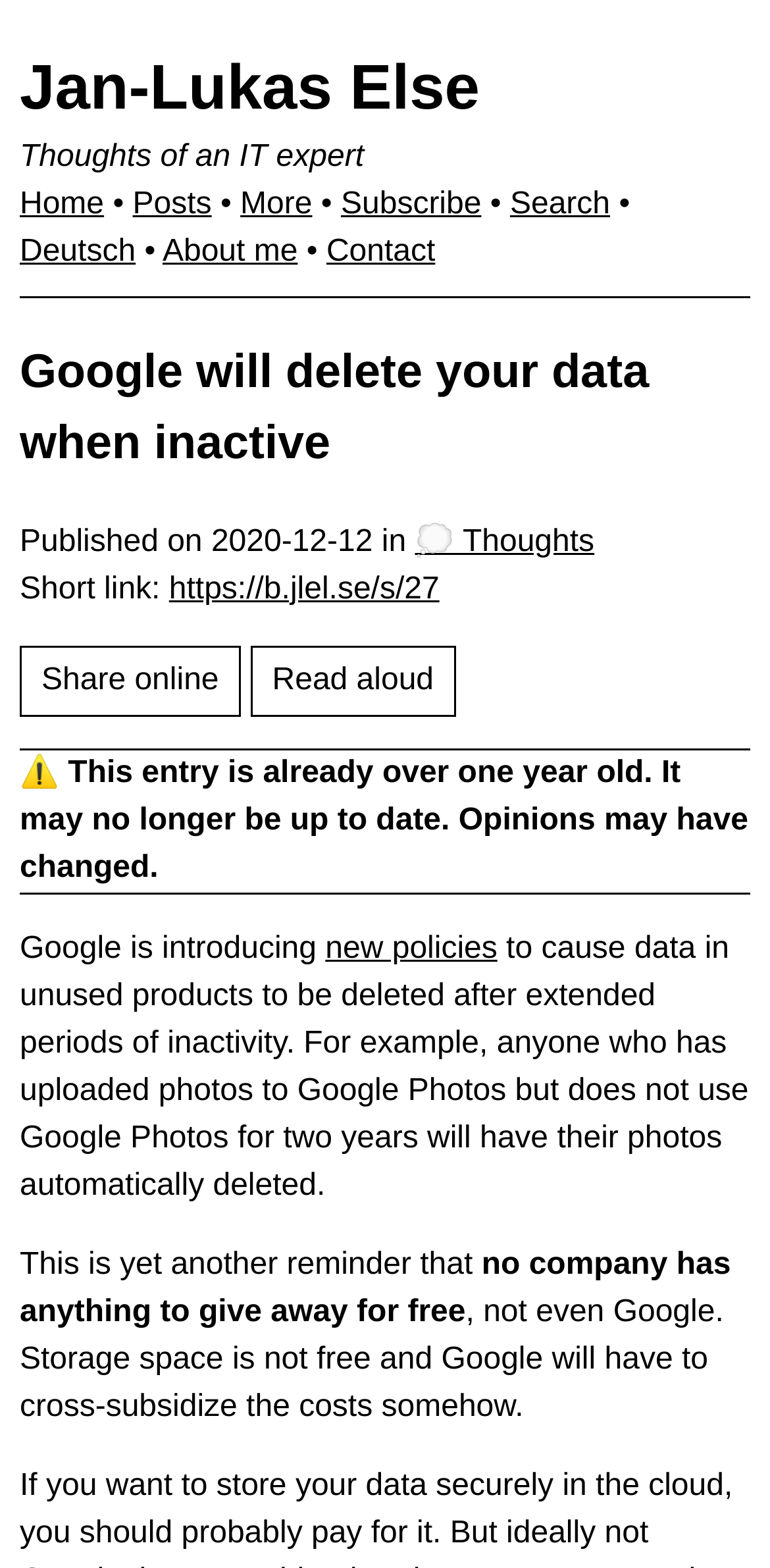Please mark the bounding box coordinates of the area that should be clicked to carry out the instruction: "Search for something".

[0.662, 0.12, 0.792, 0.141]